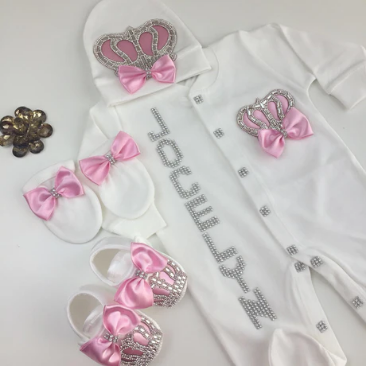What color are the bows on the socks and booties?
Look at the webpage screenshot and answer the question with a detailed explanation.

The caption states that the socks and booties are 'adorned with pretty pink bows for a touch of elegance'.